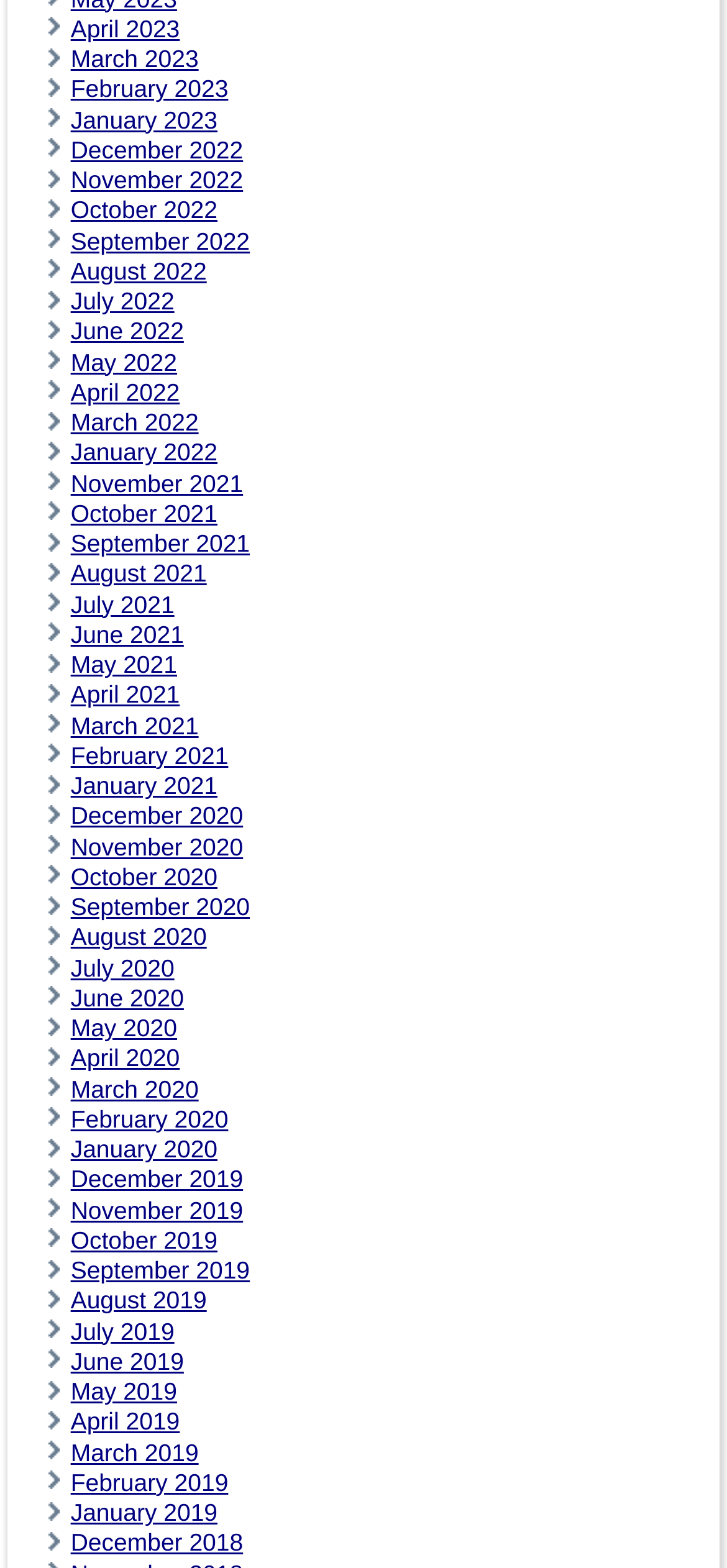Is there a link for March 2020?
Refer to the screenshot and respond with a concise word or phrase.

Yes